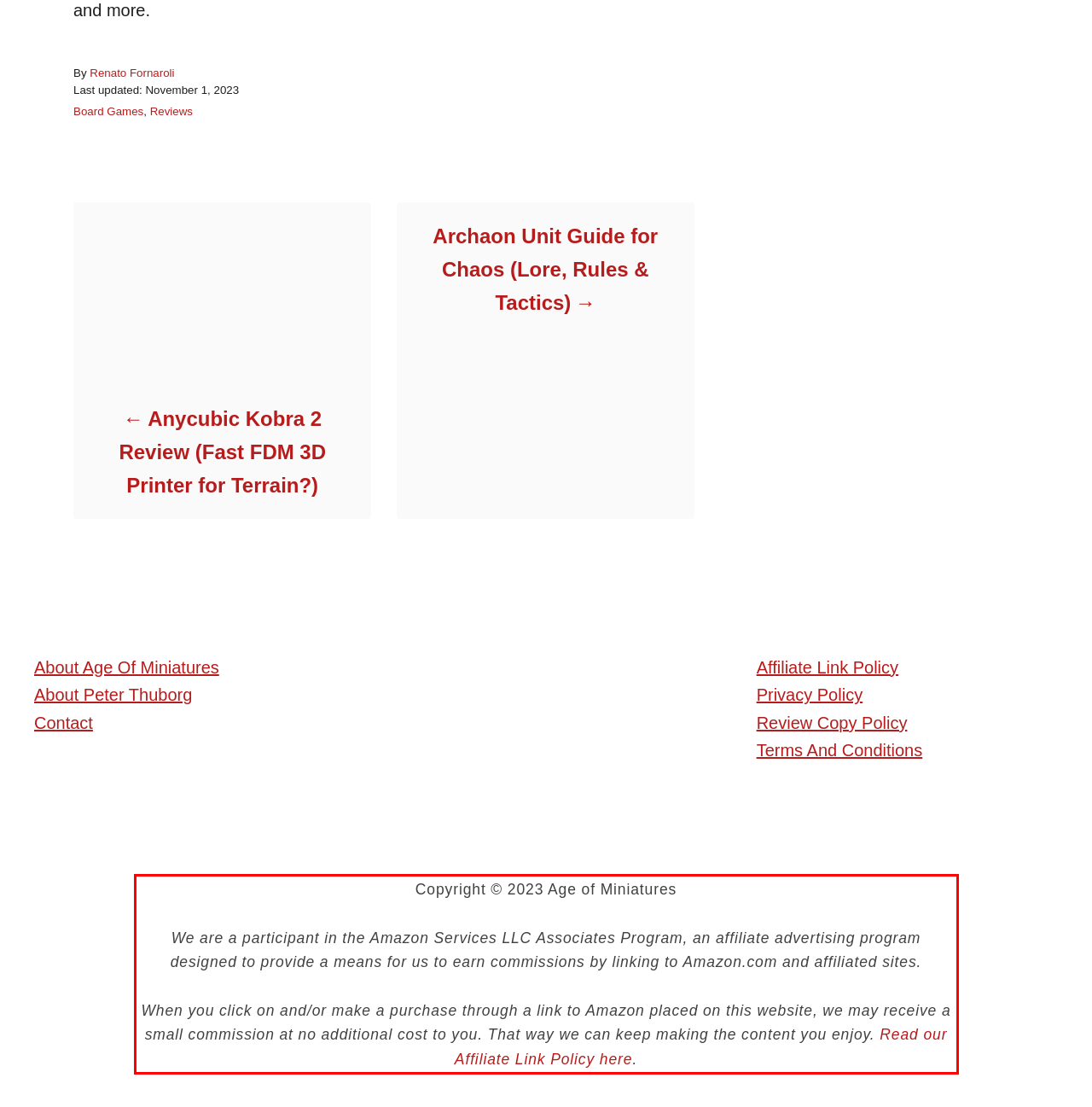Given a screenshot of a webpage containing a red rectangle bounding box, extract and provide the text content found within the red bounding box.

Copyright © 2023 Age of Miniatures We are a participant in the Amazon Services LLC Associates Program, an affiliate advertising program designed to provide a means for us to earn commissions by linking to Amazon.com and affiliated sites. When you click on and/or make a purchase through a link to Amazon placed on this website, we may receive a small commission at no additional cost to you. That way we can keep making the content you enjoy. Read our Affiliate Link Policy here.